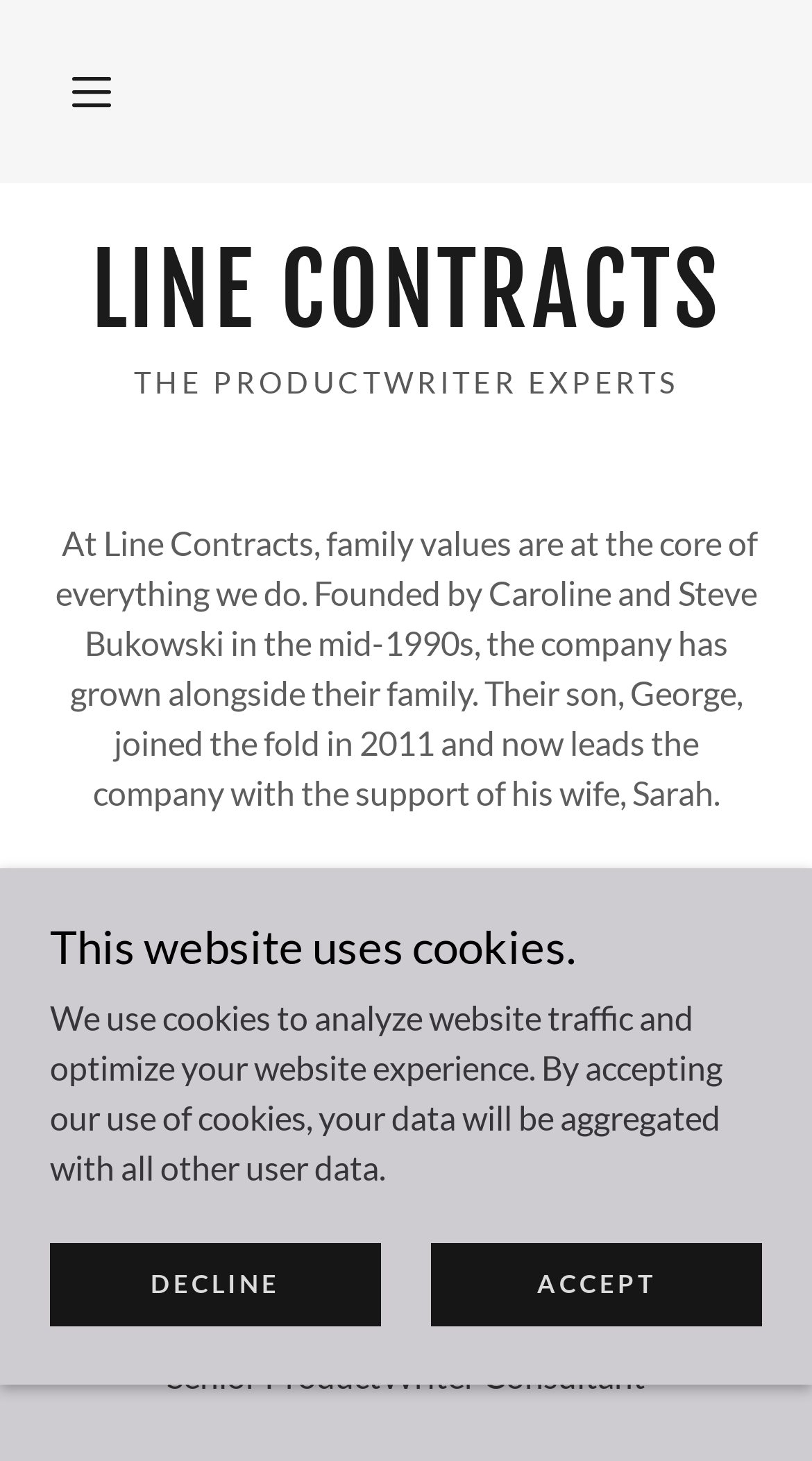Who is the Lead ProductWriter and Managing Director?
Using the image, give a concise answer in the form of a single word or short phrase.

George Bukowski